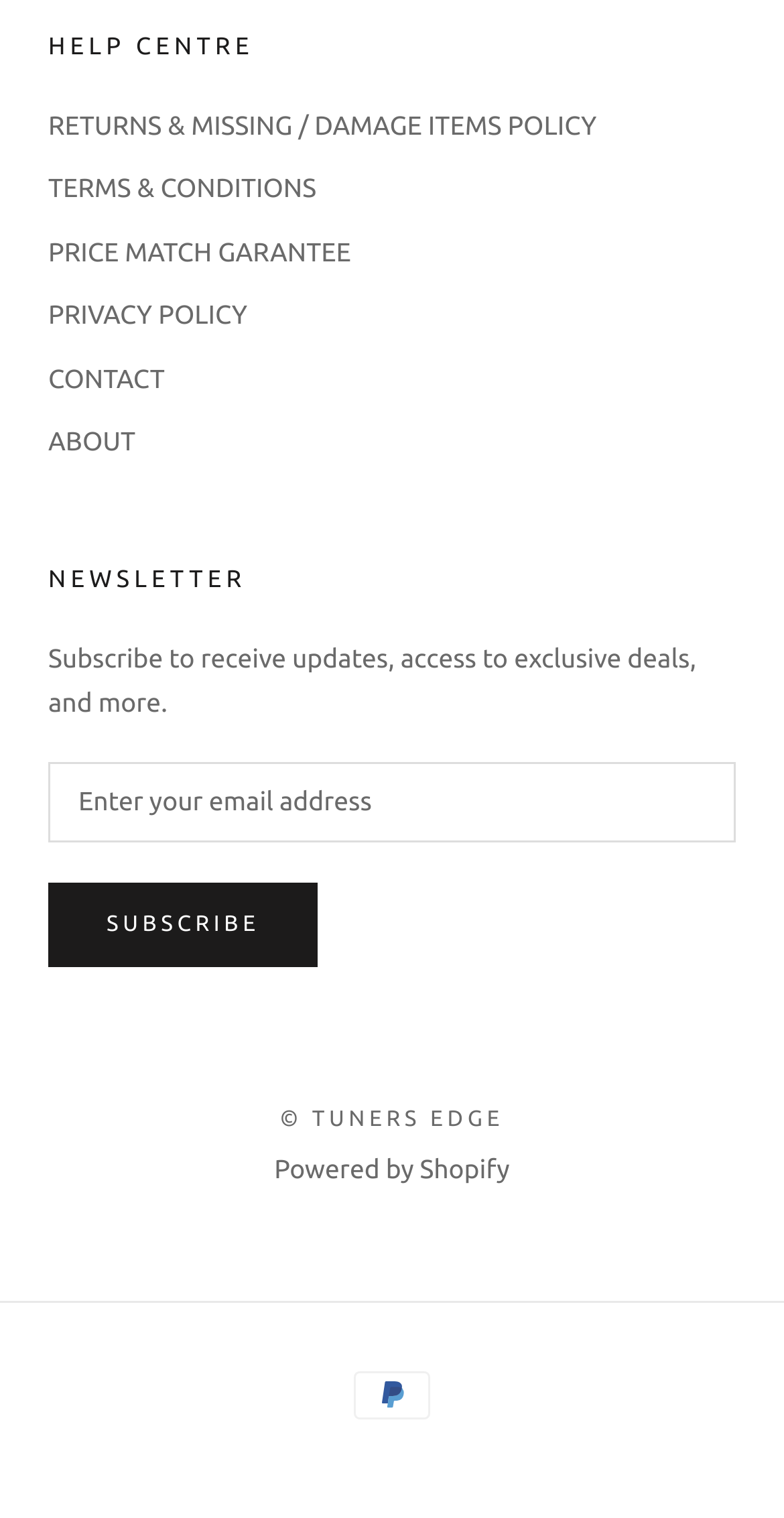Find the bounding box coordinates of the element I should click to carry out the following instruction: "Contact the website administrator".

[0.062, 0.238, 0.938, 0.264]